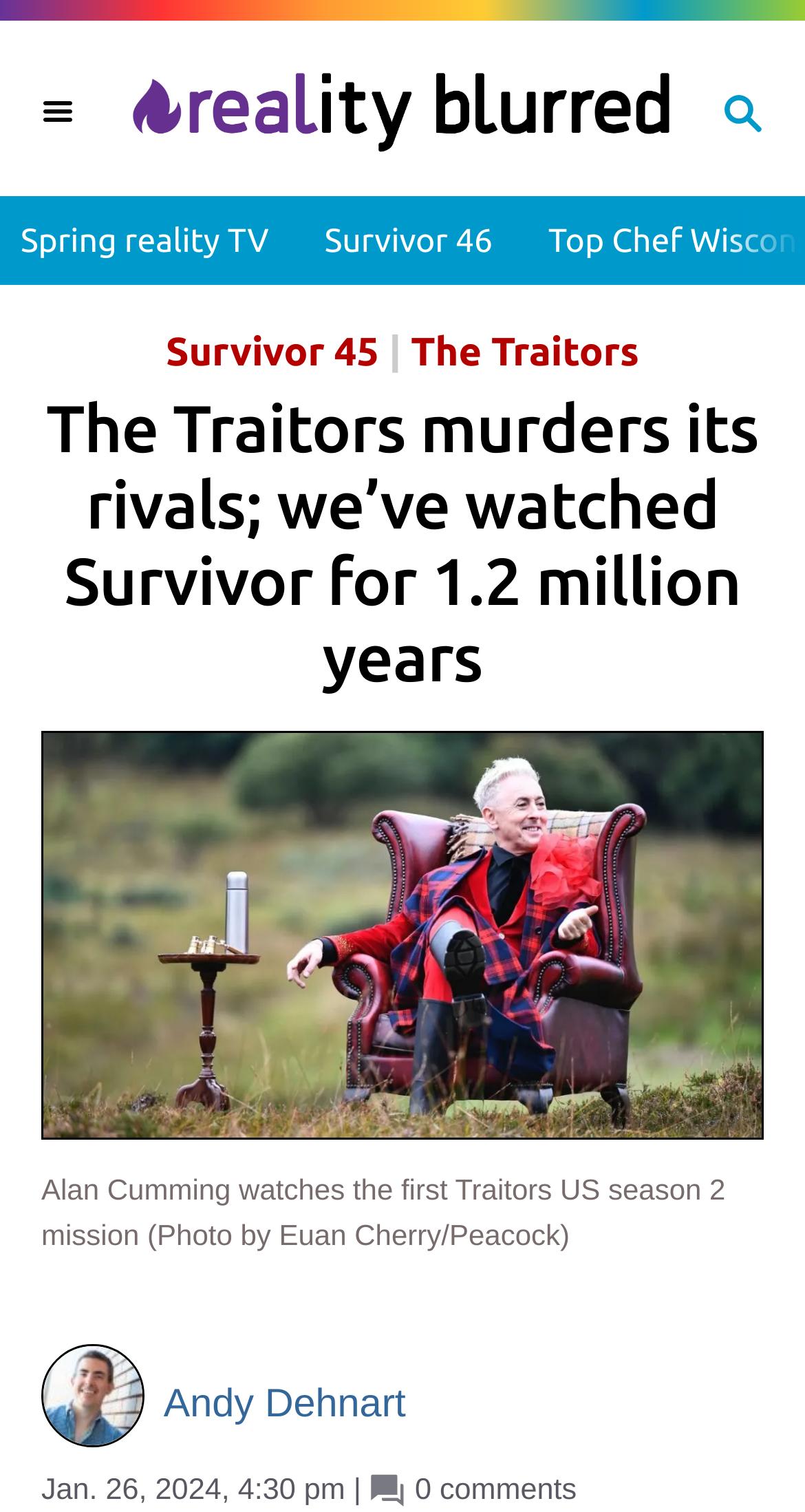Respond to the question below with a concise word or phrase:
When was the article published?

Jan. 26, 2024, 4:30 pm